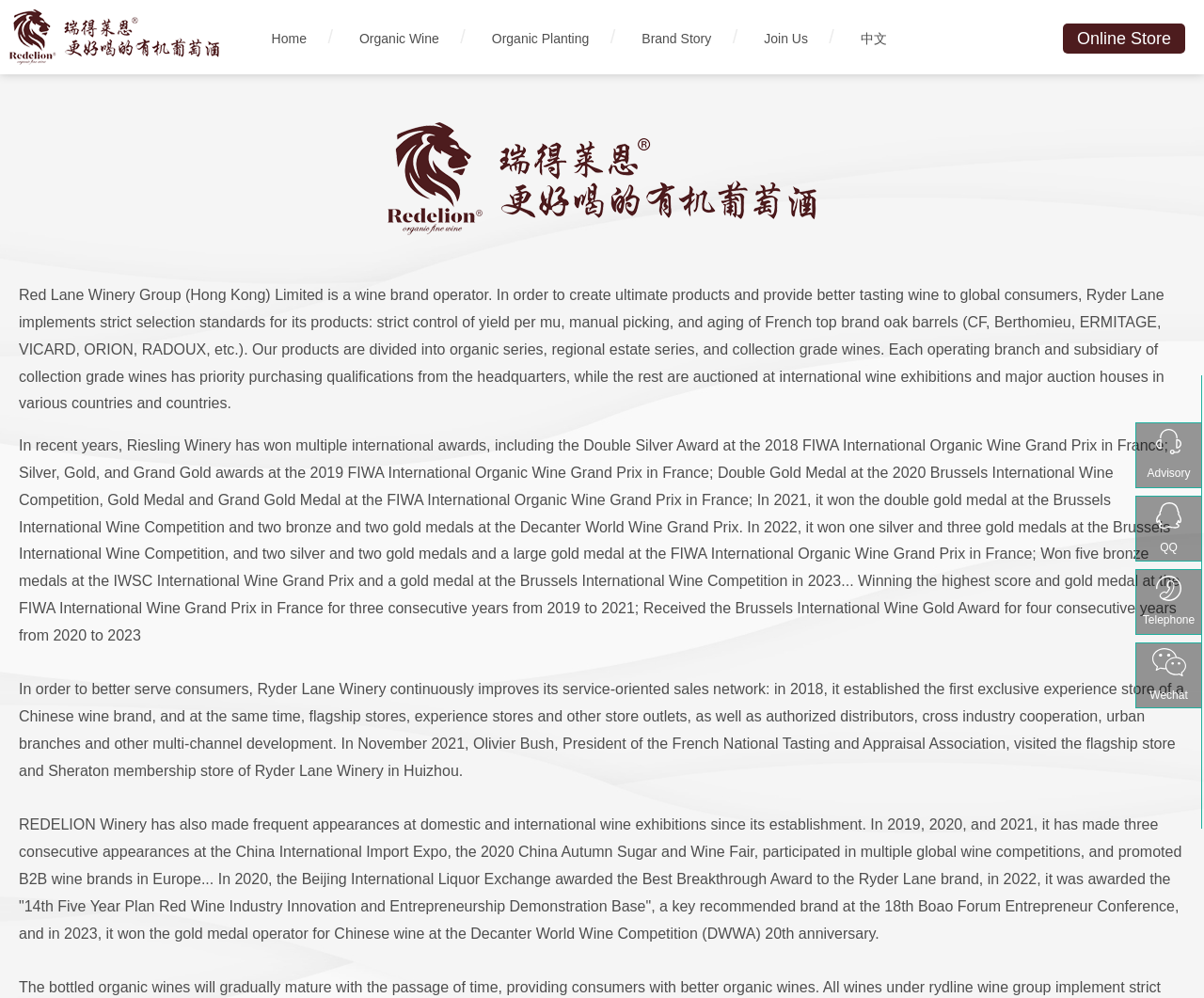Please find and report the bounding box coordinates of the element to click in order to perform the following action: "Contact us through QQ". The coordinates should be expressed as four float numbers between 0 and 1, in the format [left, top, right, bottom].

[0.944, 0.498, 0.998, 0.562]